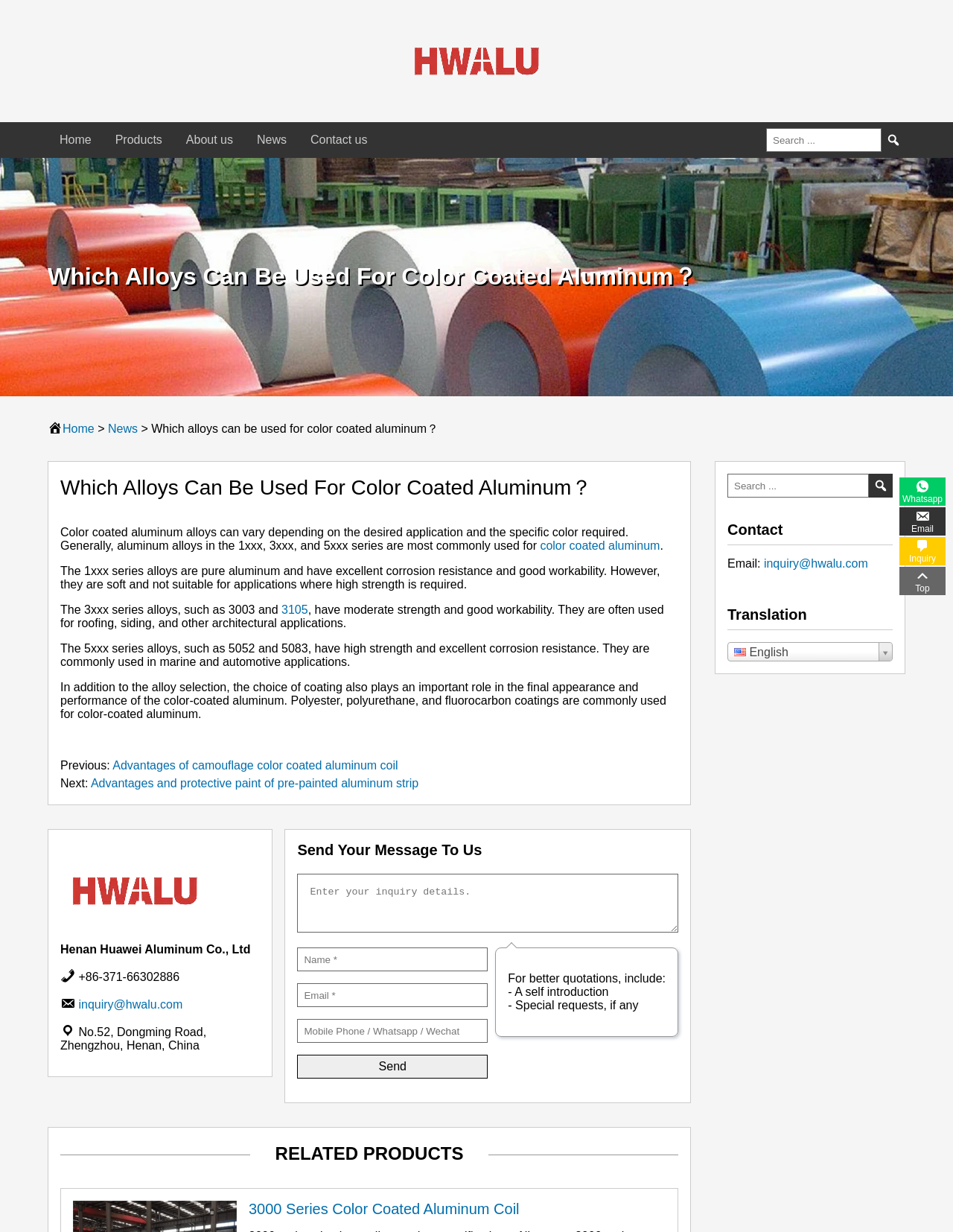Show the bounding box coordinates of the element that should be clicked to complete the task: "Go to the previous page".

None